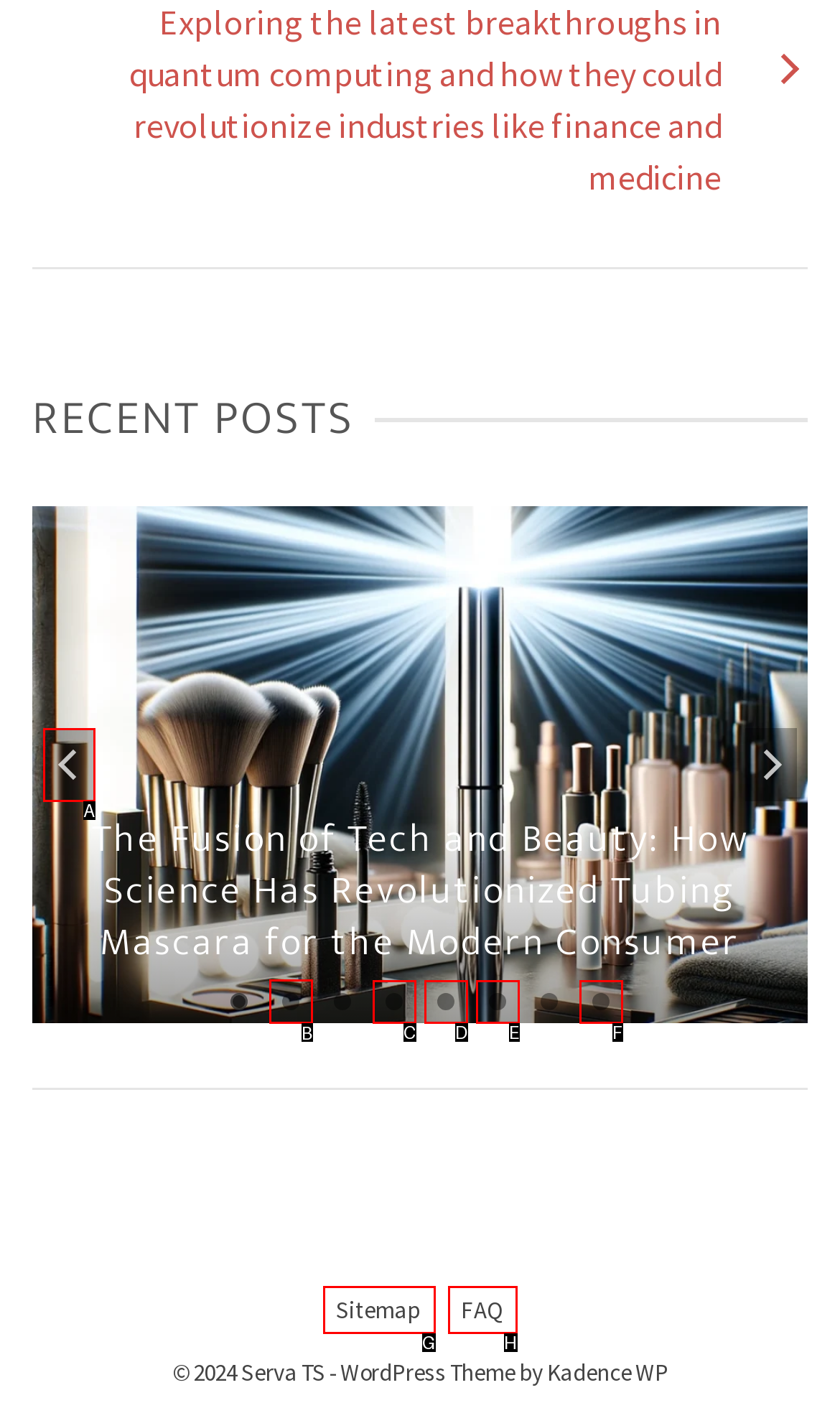Point out the HTML element I should click to achieve the following task: Select the '2 of 8' tab Provide the letter of the selected option from the choices.

B